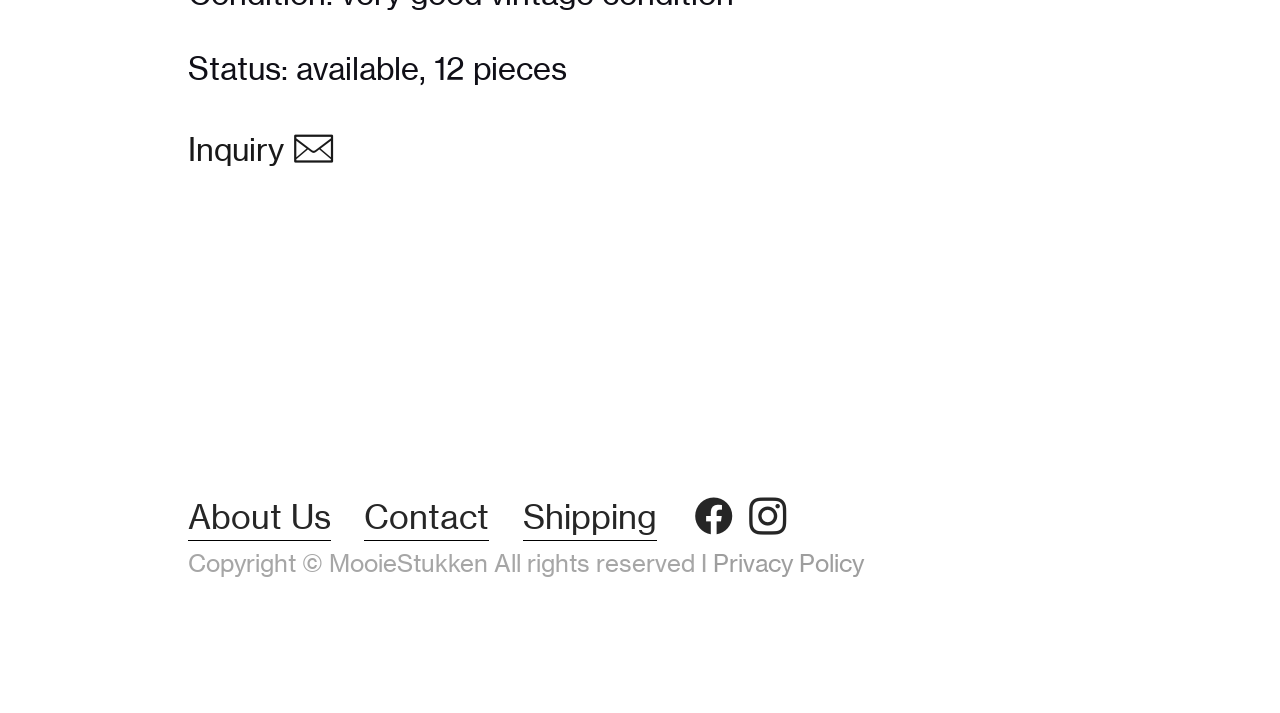What are the navigation links at the bottom of the webpage?
Please answer the question with a single word or phrase, referencing the image.

About Us, Contact, Shipping, etc.